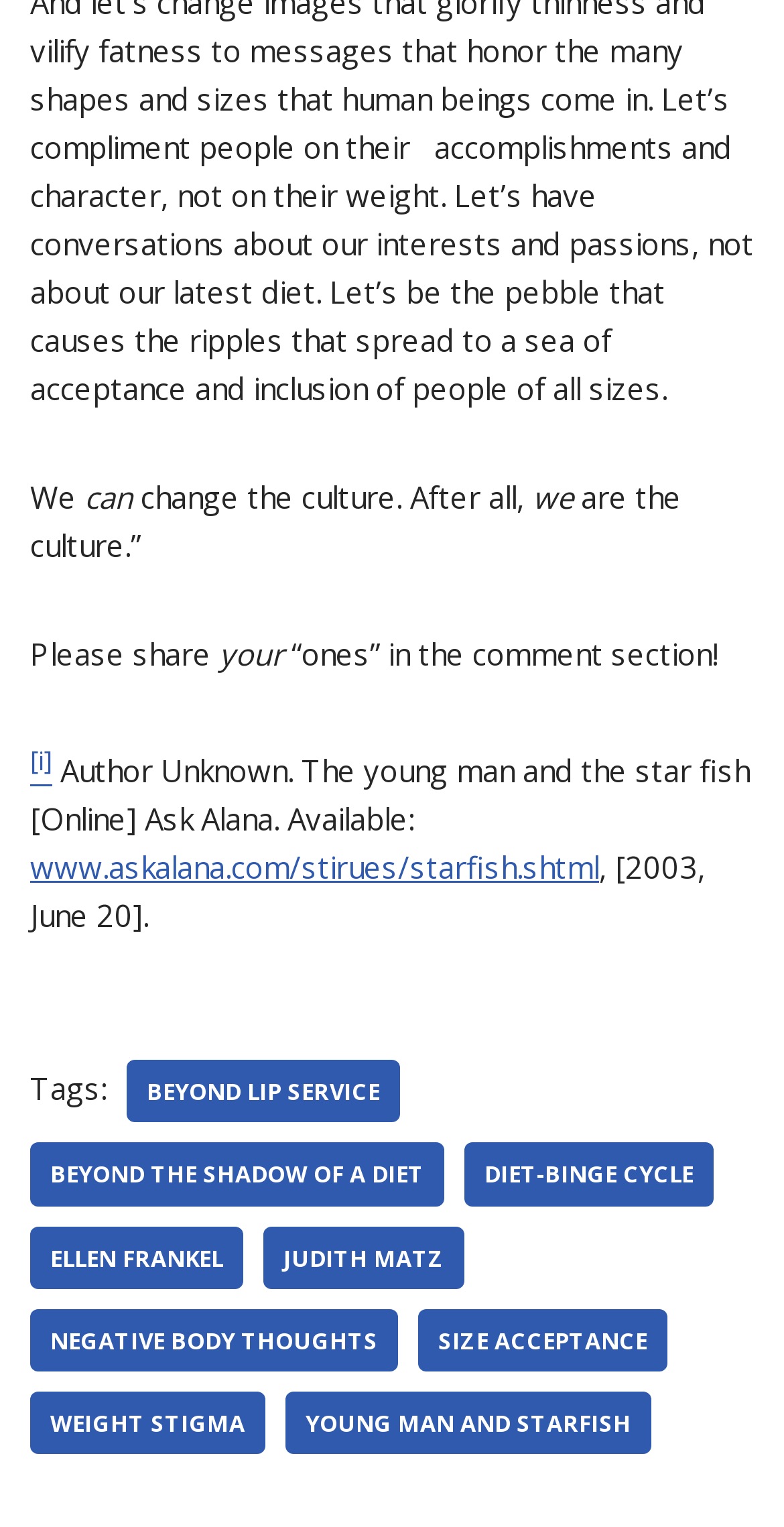Using the webpage screenshot and the element description young man and starfish, determine the bounding box coordinates. Specify the coordinates in the format (top-left x, top-left y, bottom-right x, bottom-right y) with values ranging from 0 to 1.

[0.364, 0.912, 0.831, 0.953]